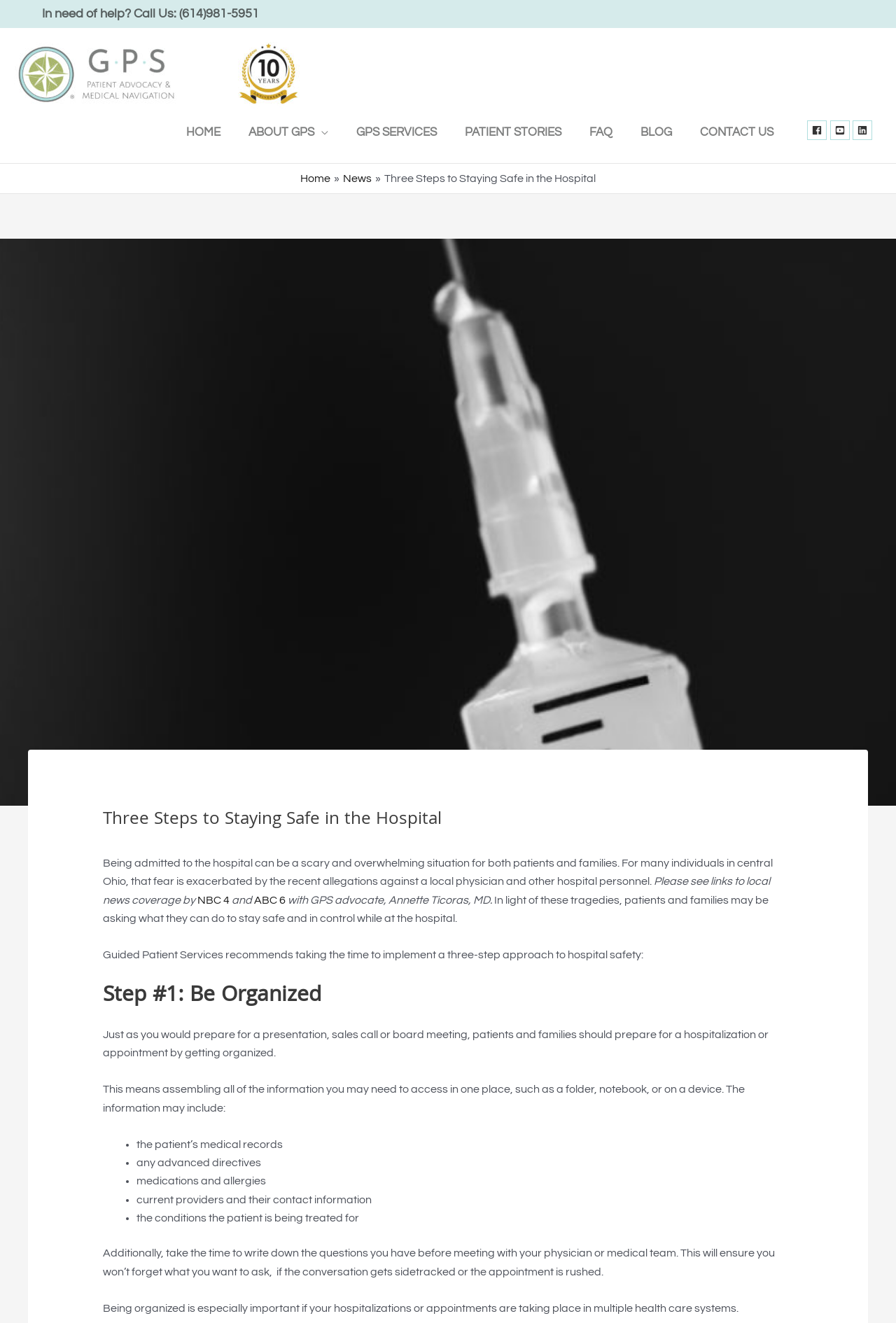Locate the bounding box coordinates of the area you need to click to fulfill this instruction: 'Learn more about GPS services'. The coordinates must be in the form of four float numbers ranging from 0 to 1: [left, top, right, bottom].

[0.382, 0.082, 0.503, 0.118]